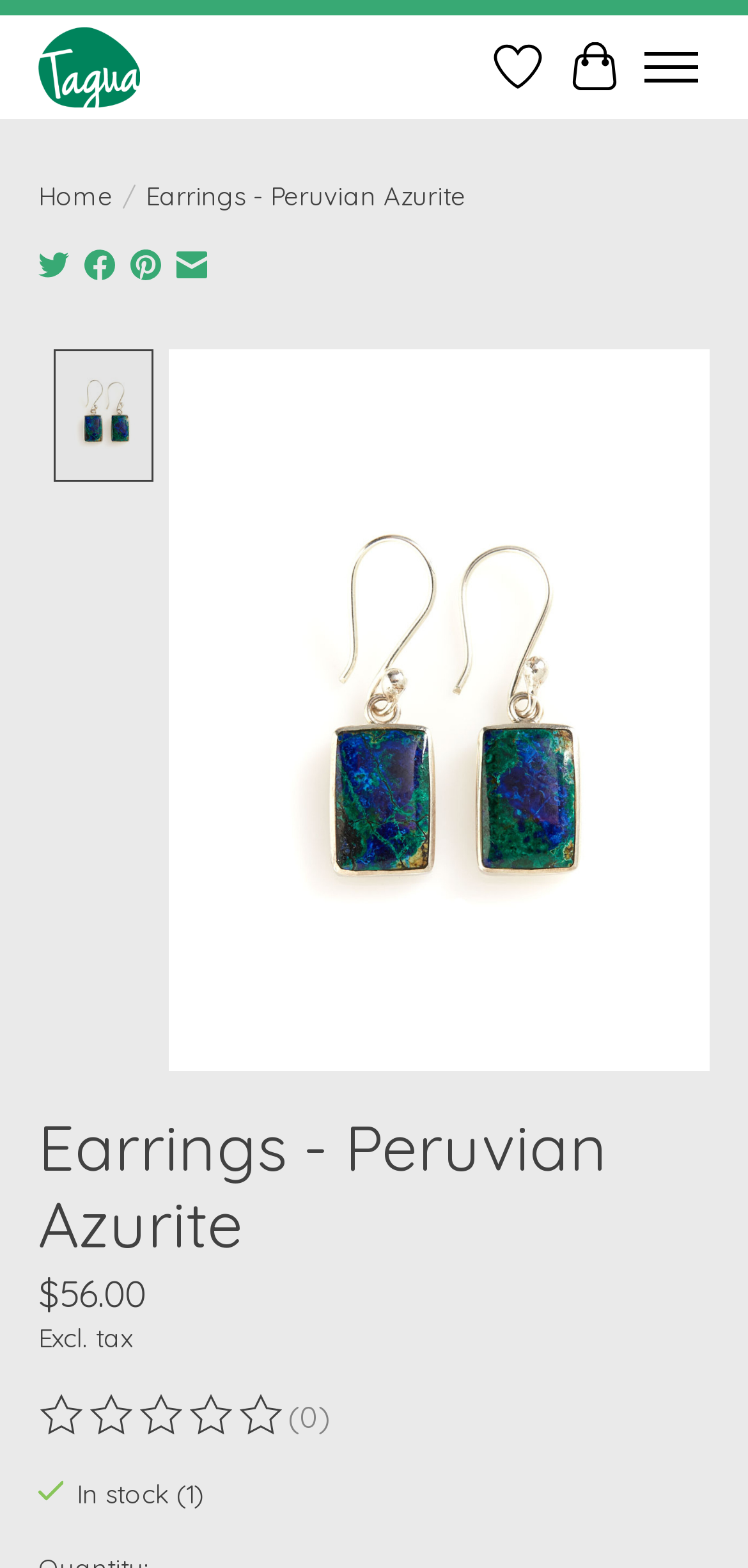Determine the bounding box coordinates of the region I should click to achieve the following instruction: "Toggle cart". Ensure the bounding box coordinates are four float numbers between 0 and 1, i.e., [left, top, right, bottom].

[0.744, 0.027, 0.846, 0.059]